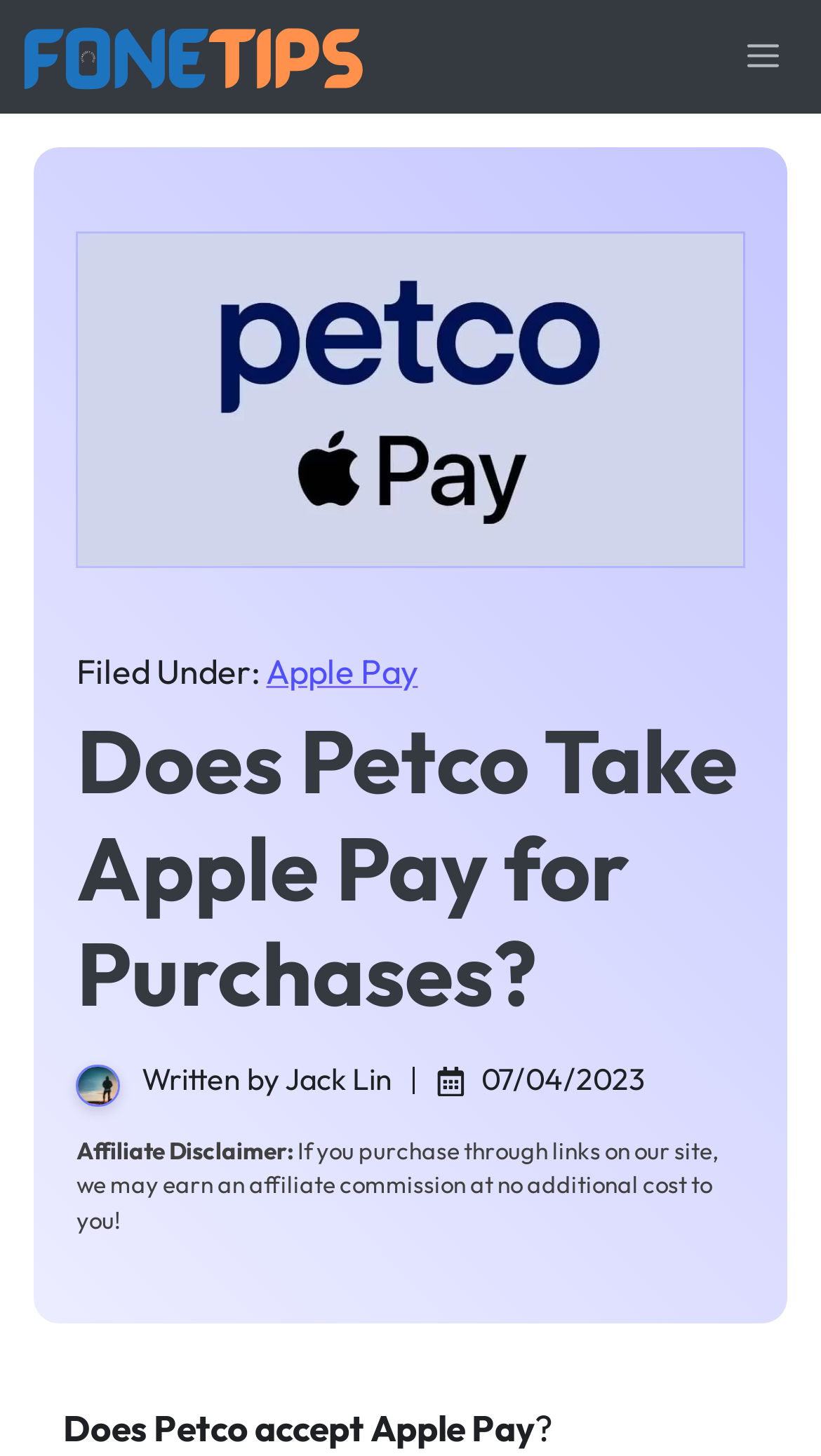What is the date of this article?
Can you provide a detailed and comprehensive answer to the question?

The date of this article is mentioned at the bottom of the webpage, next to the author's name, in the format 'mm/dd/yyyy'.